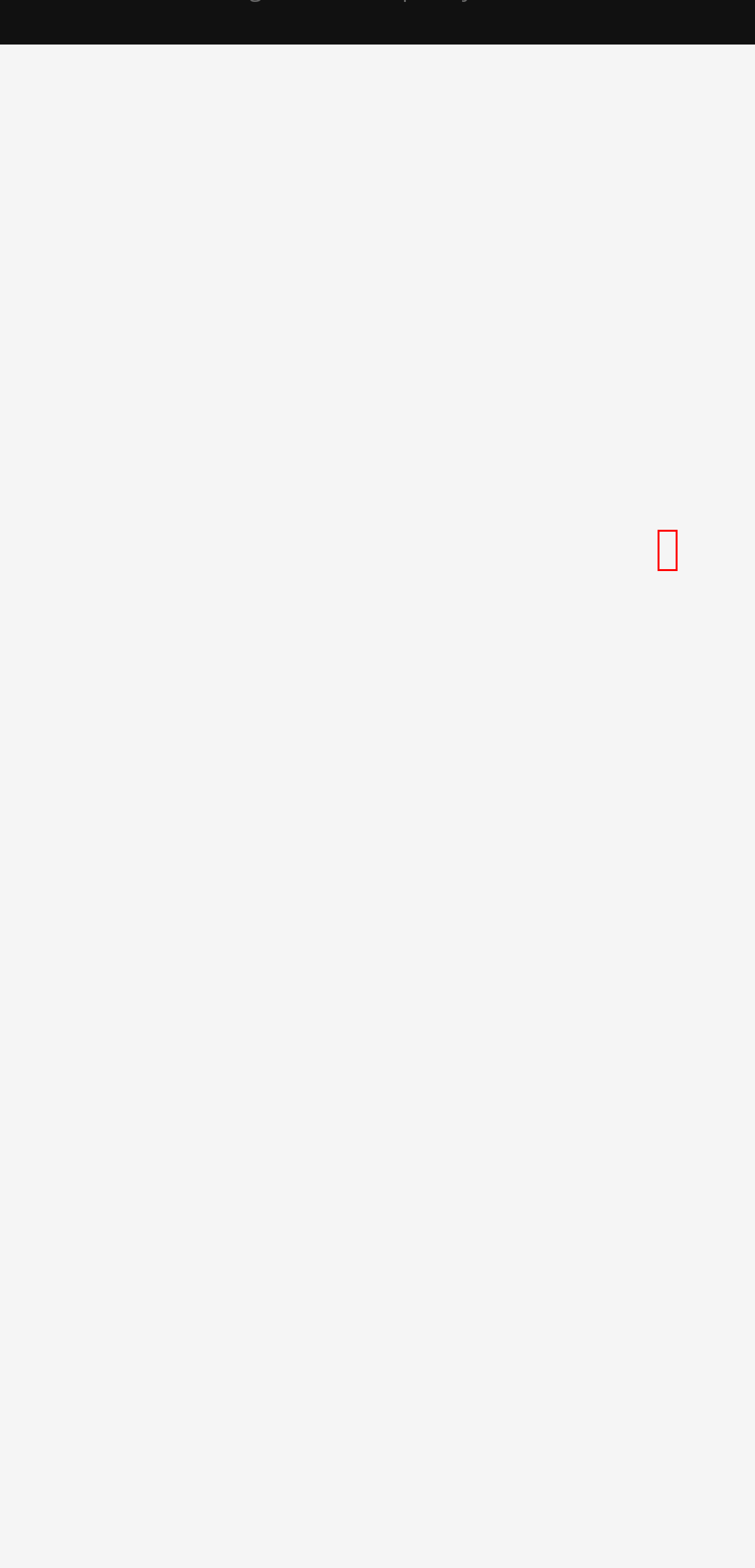With the provided screenshot showing a webpage and a red bounding box, determine which webpage description best fits the new page that appears after clicking the element inside the red box. Here are the options:
A. Health Archives - Unitymedianews
B. Travel Archives - Unitymedianews
C. How To Get The Most Cash For Gold Online - Unitymedianews
D. May 2024 - Unitymedianews
E. June 2, 2024 - Unitymedianews
F. News Archives - Unitymedianews
G. Fashion Archives - Unitymedianews
H. 3 Tips For Sourcing Materials For Your Home Renovation Projects

E